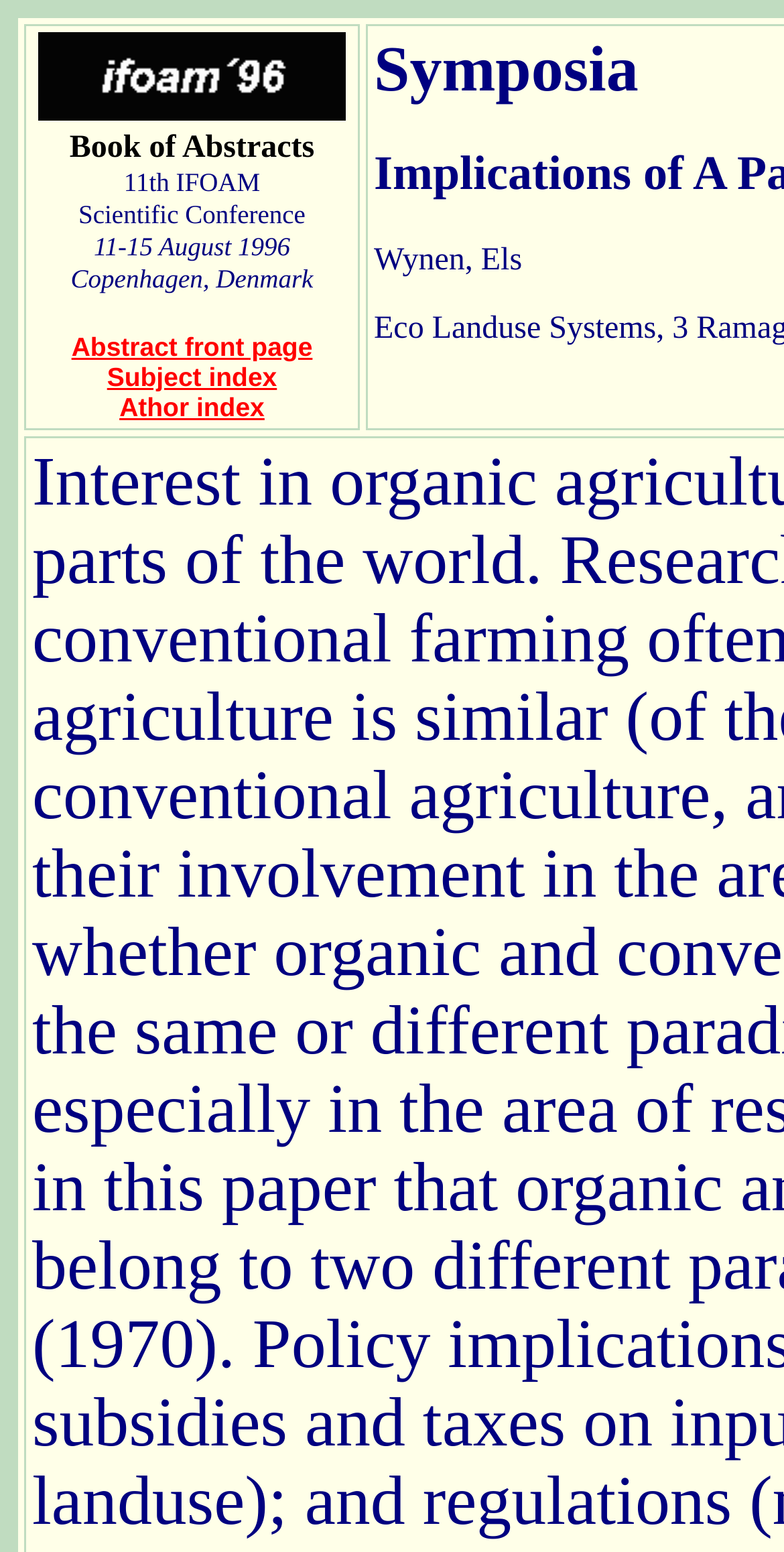What is the date of the conference?
Respond to the question with a single word or phrase according to the image.

11-15 August 1996